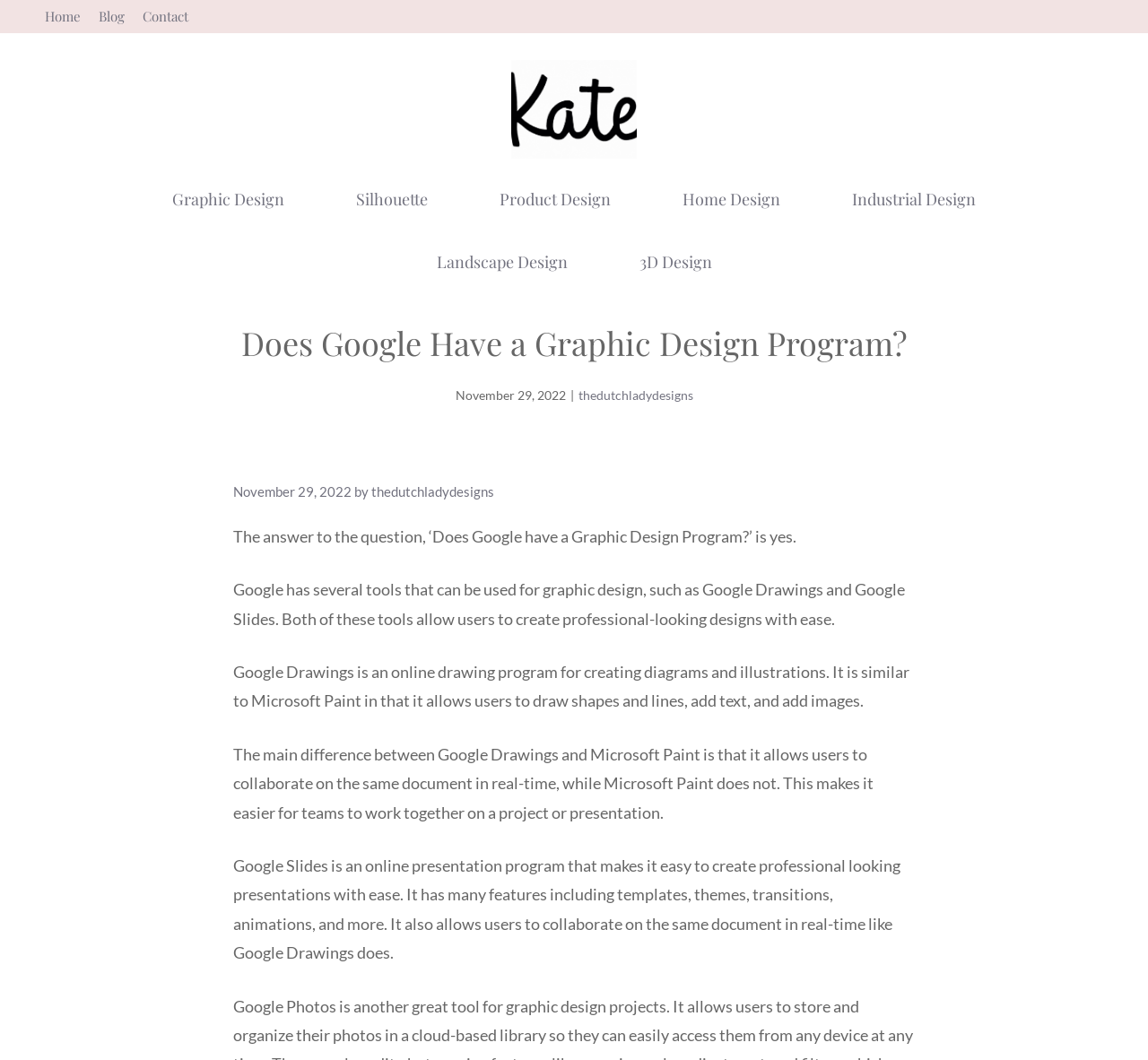Could you provide the bounding box coordinates for the portion of the screen to click to complete this instruction: "Click on the 'thedutchladydesigns' link"?

[0.504, 0.365, 0.604, 0.379]